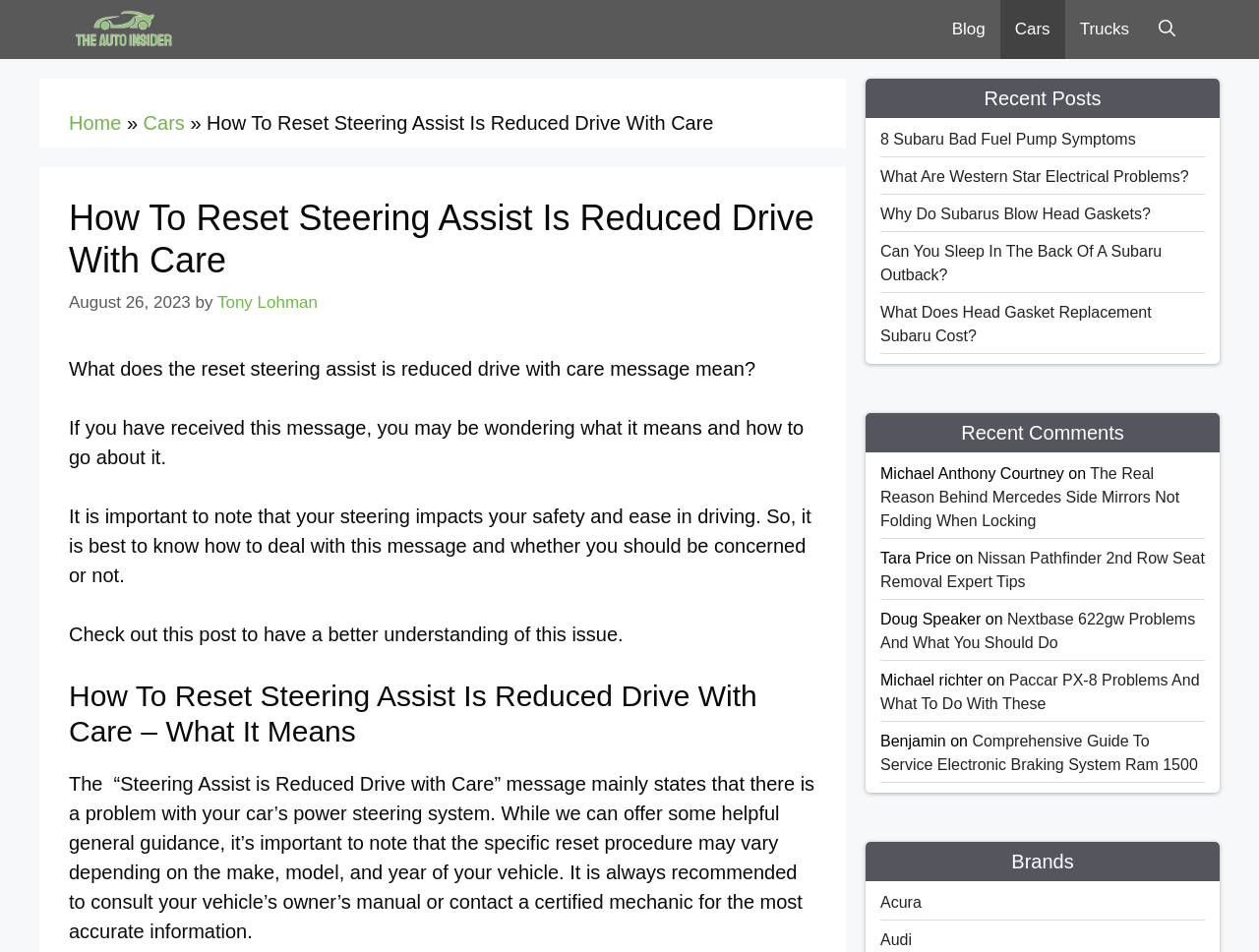Determine the bounding box coordinates of the section to be clicked to follow the instruction: "Click on the 'The Auto Insider' link". The coordinates should be given as four float numbers between 0 and 1, formatted as [left, top, right, bottom].

[0.055, 0.0, 0.142, 0.062]